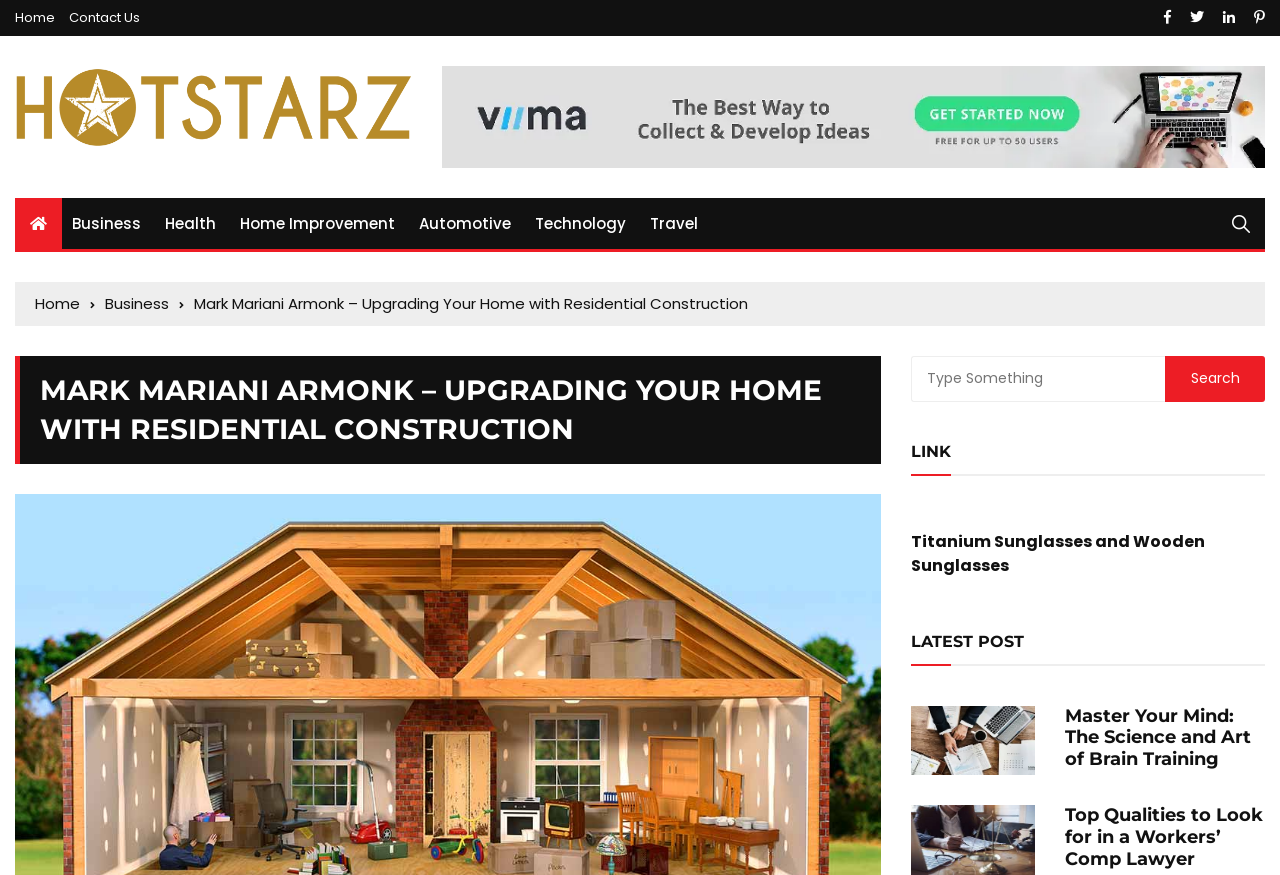Please provide the bounding box coordinates for the element that needs to be clicked to perform the instruction: "Check out the Business category". The coordinates must consist of four float numbers between 0 and 1, formatted as [left, top, right, bottom].

[0.048, 0.226, 0.118, 0.284]